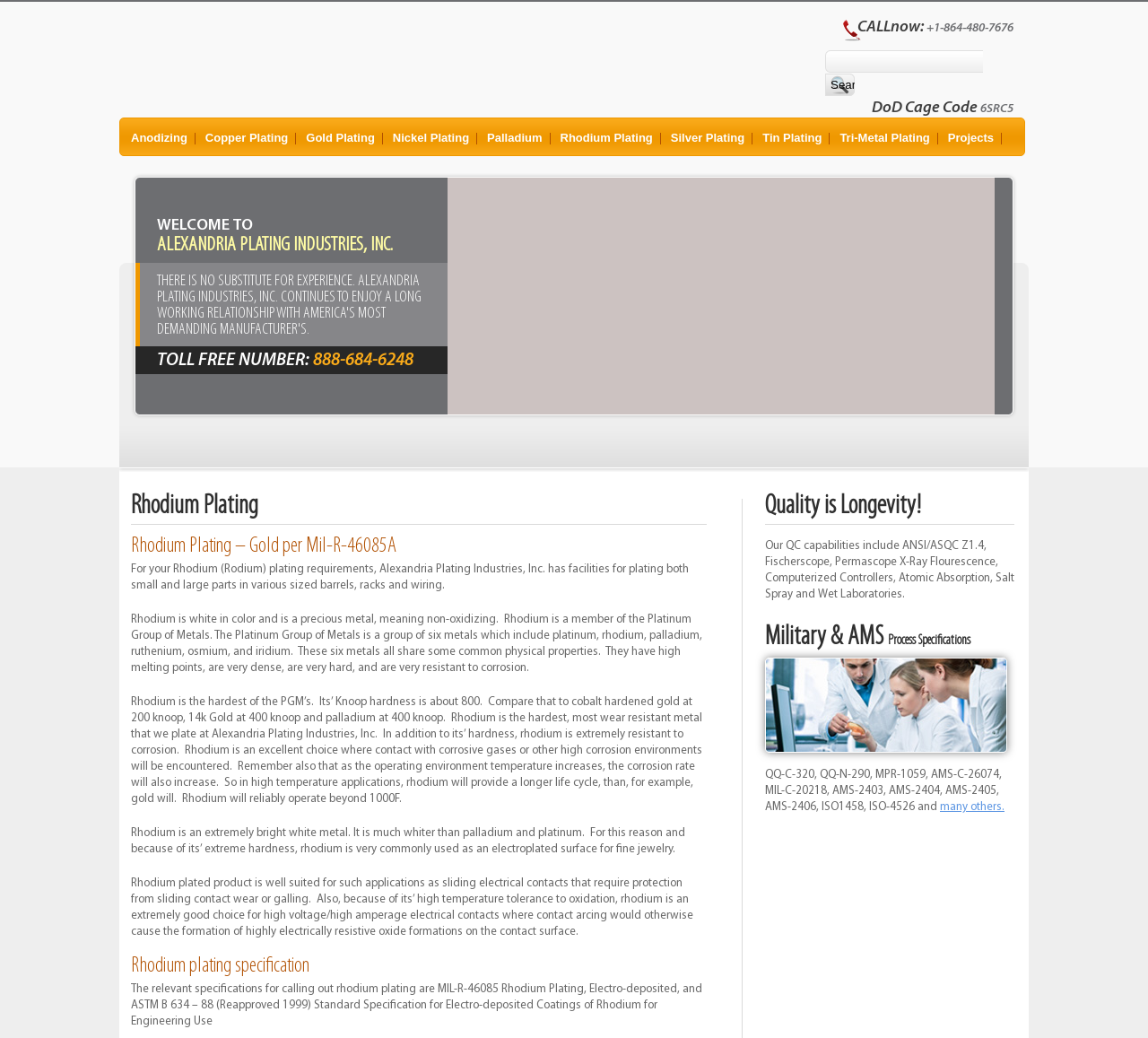Please identify the bounding box coordinates of the element's region that needs to be clicked to fulfill the following instruction: "Read about rhodium plating specification". The bounding box coordinates should consist of four float numbers between 0 and 1, i.e., [left, top, right, bottom].

[0.114, 0.923, 0.616, 0.939]